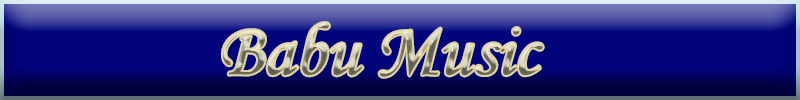Describe all the elements in the image extensively.

The image displays a vibrant banner for "Babu Music," featuring elegant gold lettering against a deep blue background. The text, displayed large and in a stylish font, captures attention and conveys a sense of creativity and artistic expression. This visual element sets the stage for the musical content that follows on the page, inviting viewers to explore the music offerings associated with Babu Music. The color combination and design suggest a professional yet approachable vibe, appealing to music enthusiasts and creators alike.